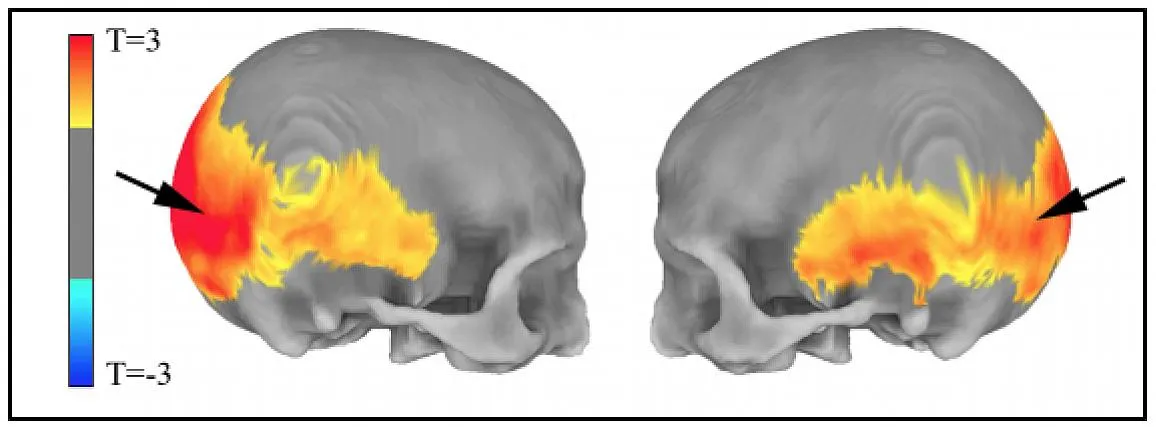What is the subject of the MRI data?
Based on the image, respond with a single word or phrase.

Brain regions